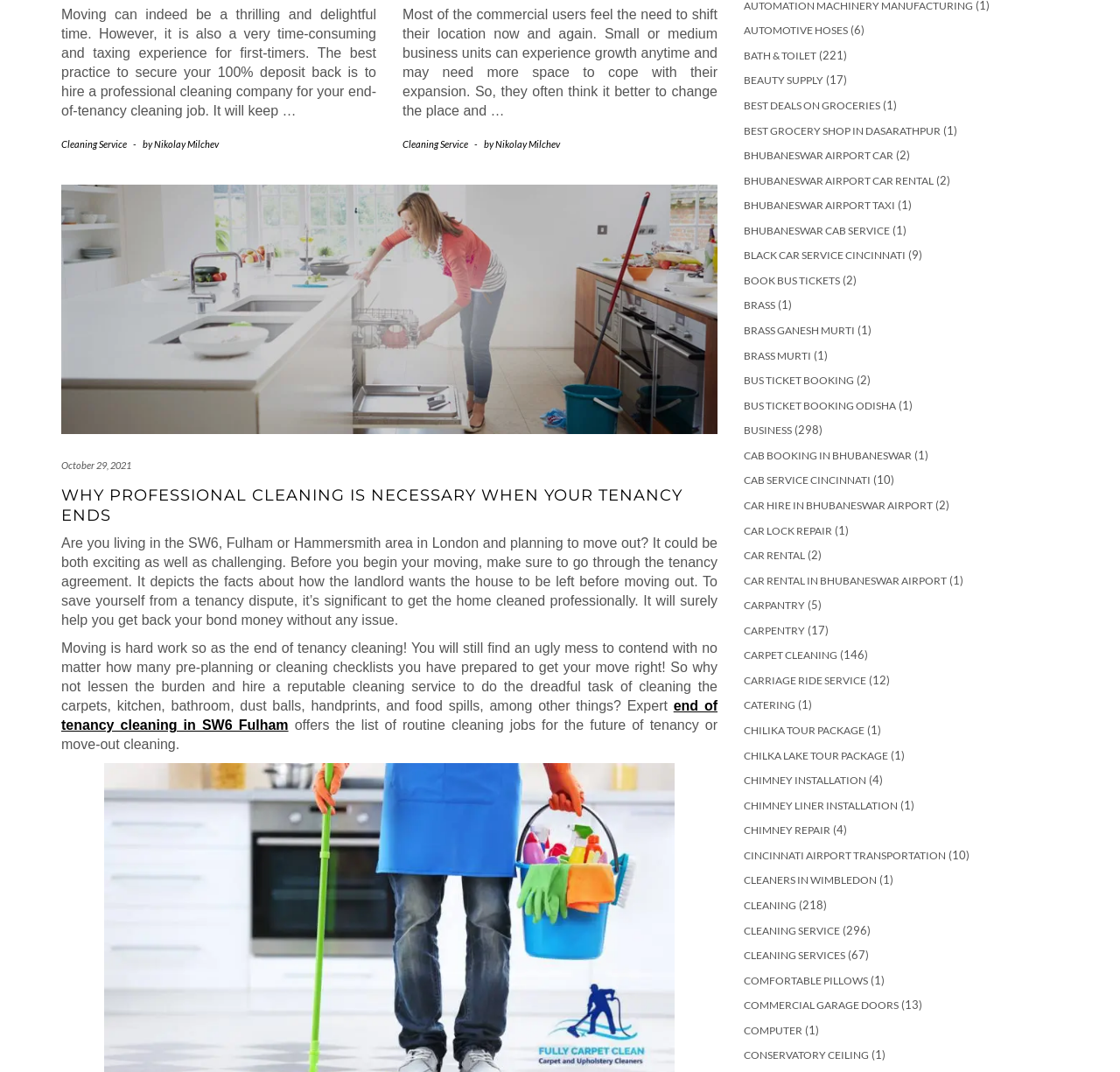Given the description "Cab Booking in Bhubaneswar", provide the bounding box coordinates of the corresponding UI element.

[0.664, 0.419, 0.814, 0.431]